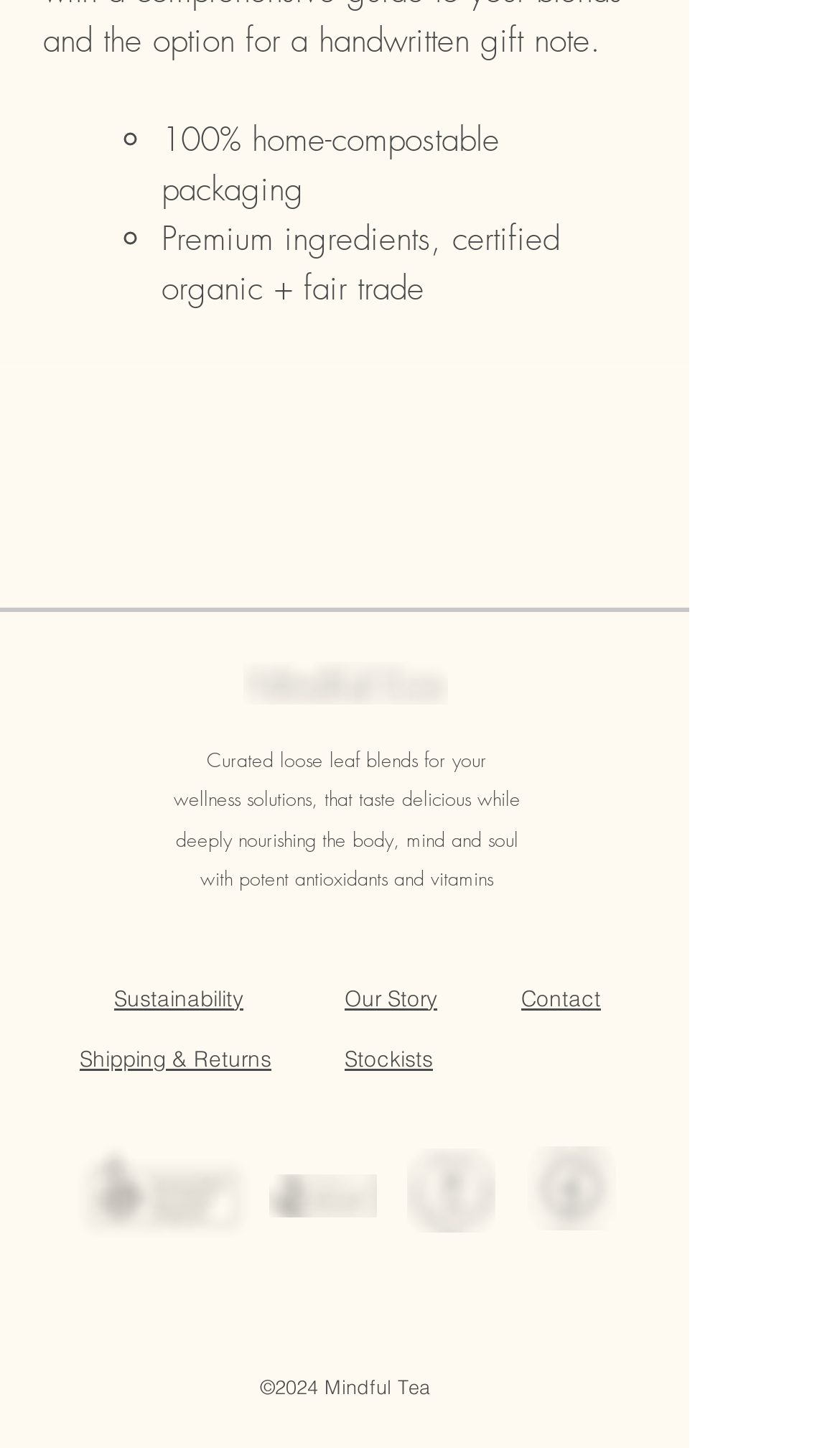Please examine the image and provide a detailed answer to the question: What is the certification mentioned on the website?

The certification mentioned on the website is 'Australian Certified Organic' which is mentioned in the link element at coordinates [0.092, 0.784, 0.297, 0.858] and is accompanied by an image of the certification logo.